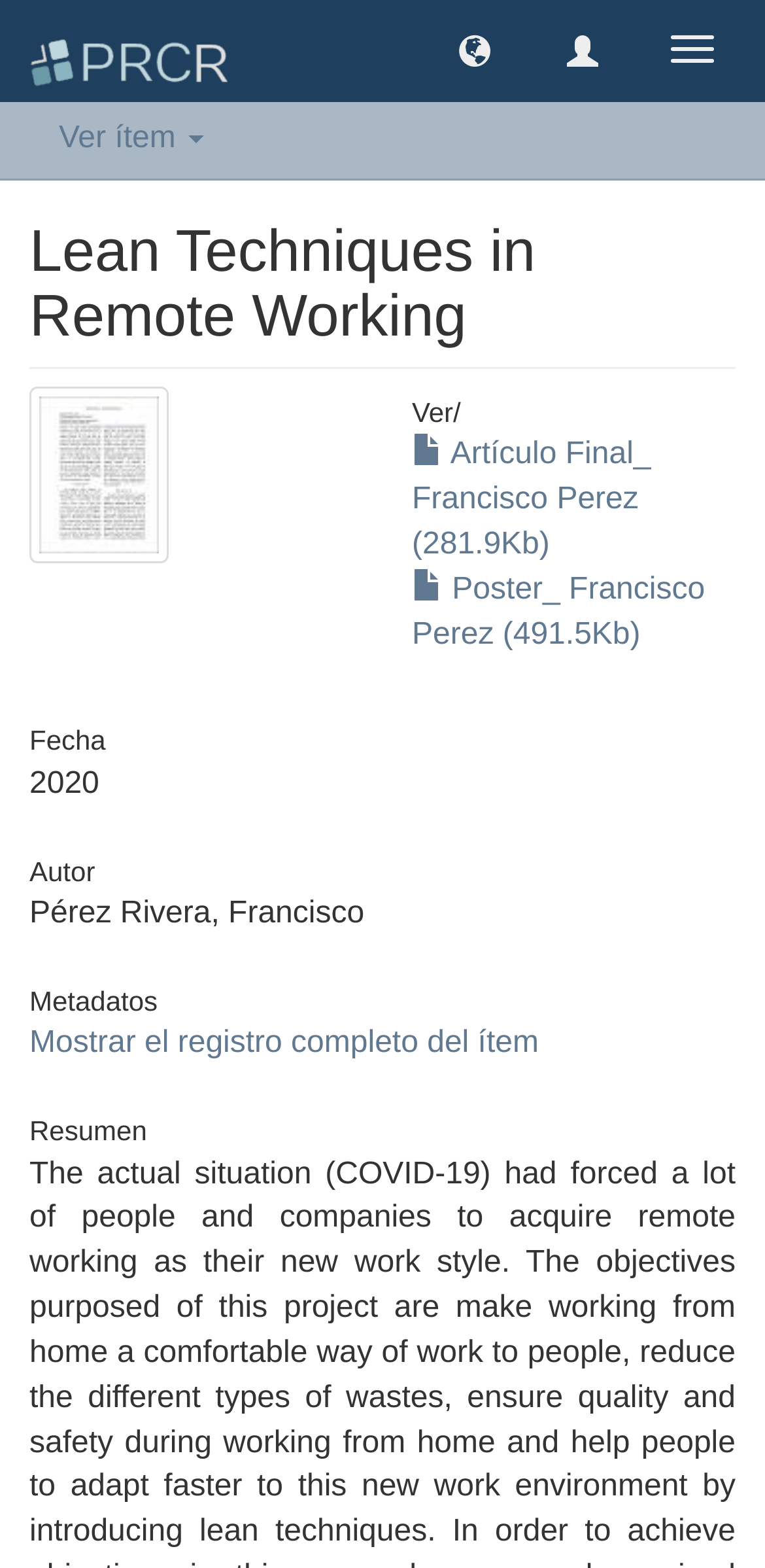What is the size of the poster?
Give a one-word or short-phrase answer derived from the screenshot.

491.5Kb